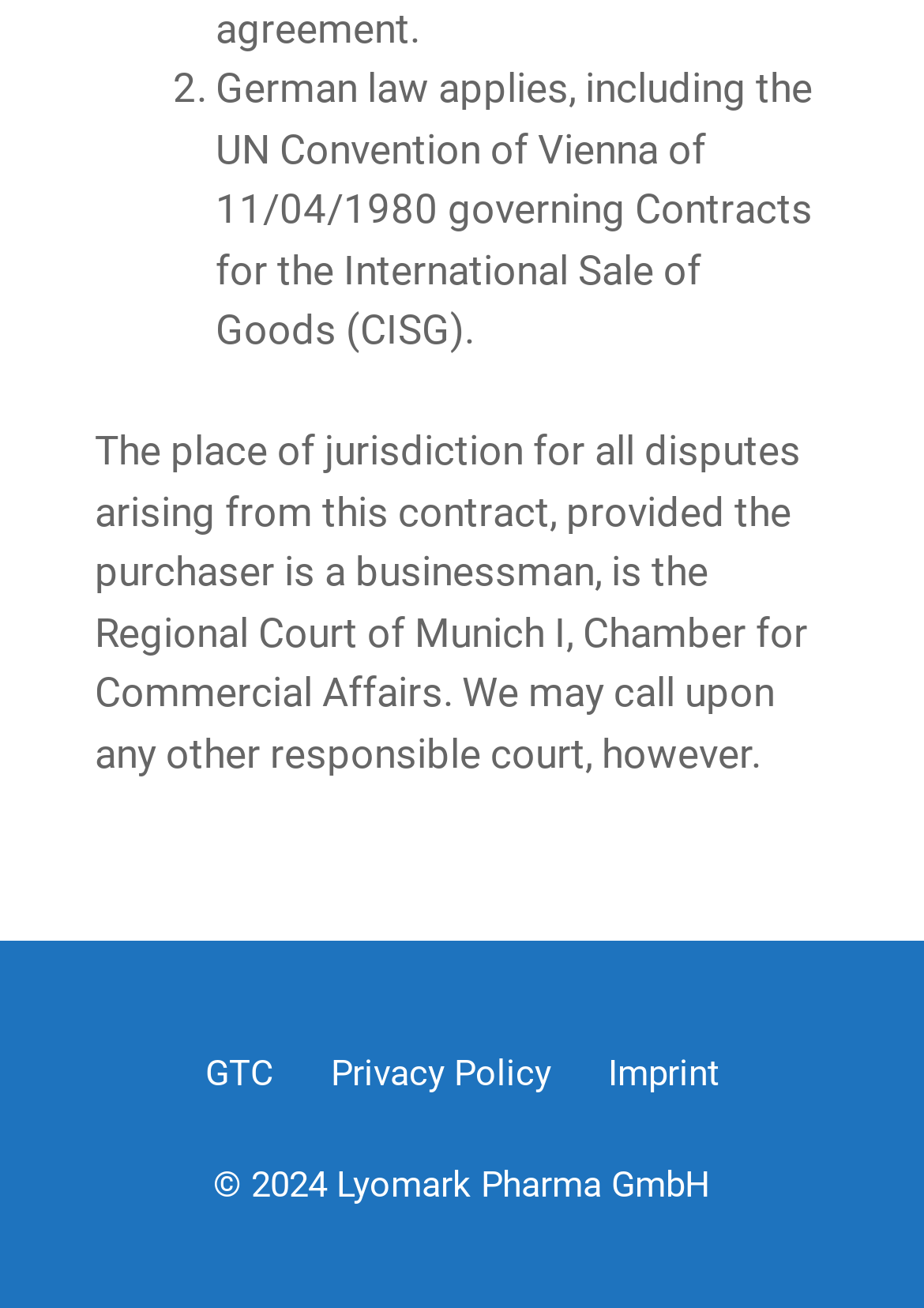What is the name of the company?
Refer to the screenshot and answer in one word or phrase.

Lyomark Pharma GmbH